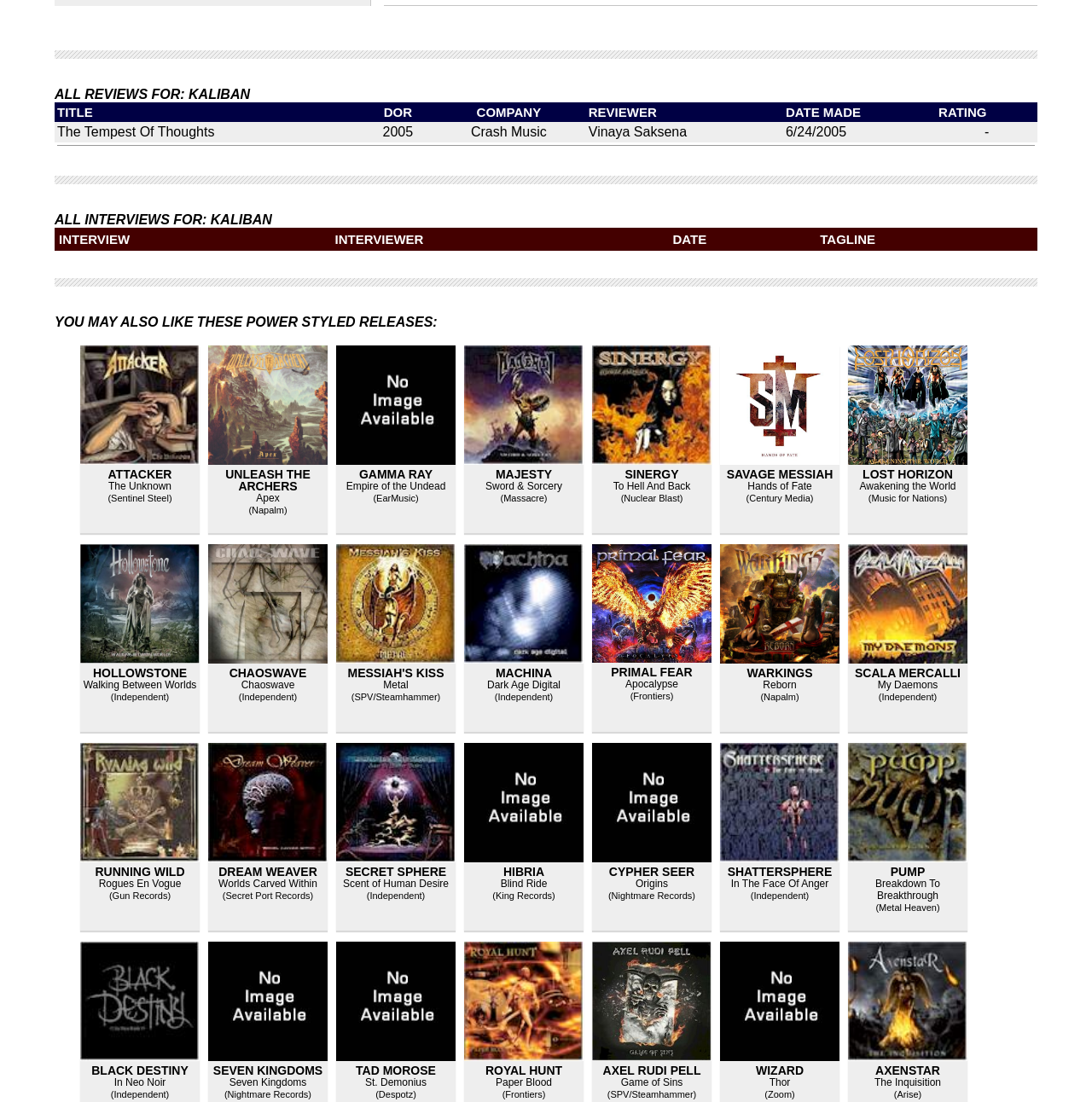Locate the bounding box coordinates of the clickable area needed to fulfill the instruction: "View the review for 'KALIBAN'".

[0.05, 0.093, 0.95, 0.135]